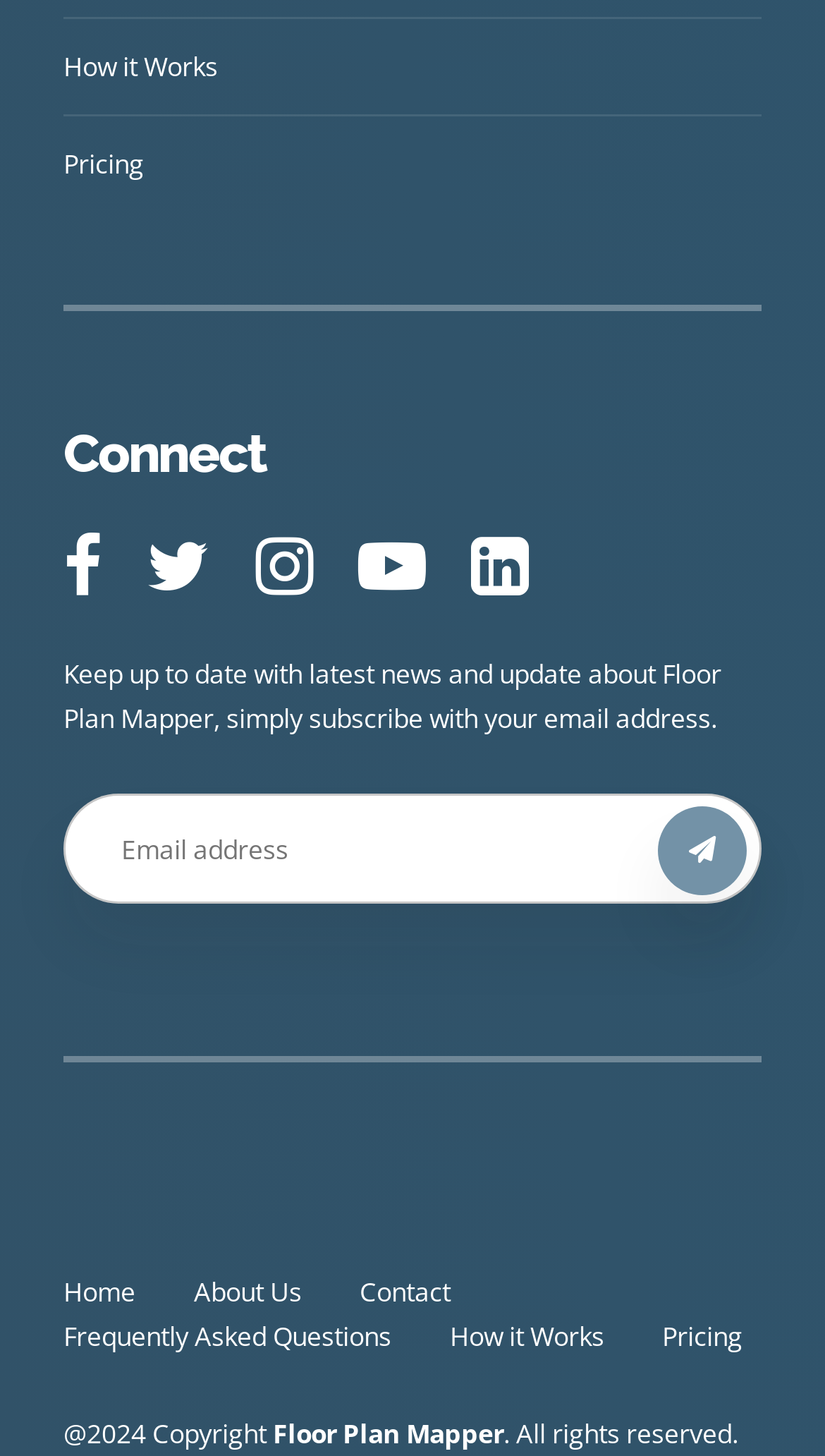Locate the bounding box coordinates of the clickable region necessary to complete the following instruction: "Get in touch with Carling Massage Therapy". Provide the coordinates in the format of four float numbers between 0 and 1, i.e., [left, top, right, bottom].

None